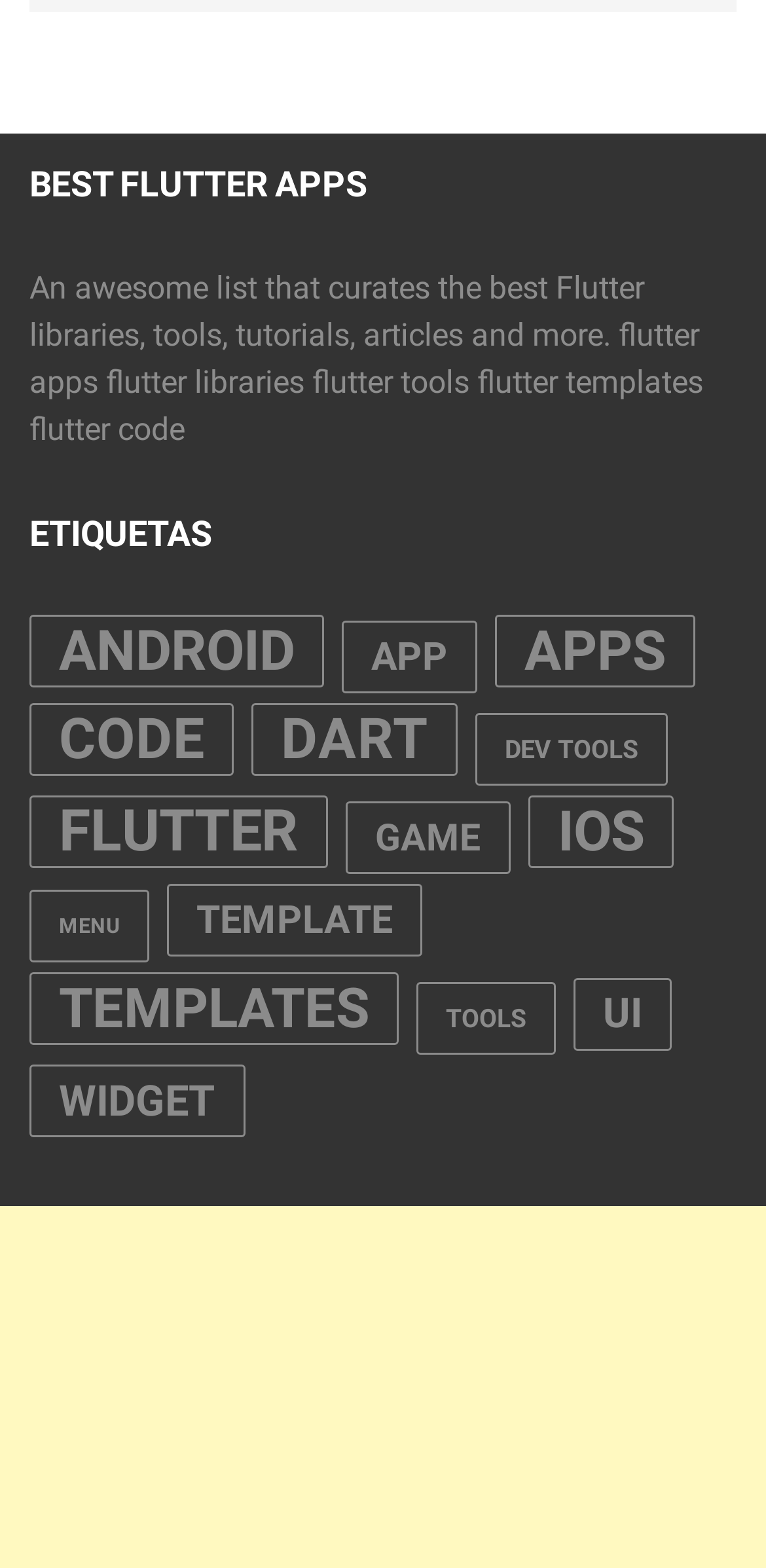Provide the bounding box coordinates of the area you need to click to execute the following instruction: "Click on the 'ANDROID' link".

[0.038, 0.392, 0.423, 0.438]